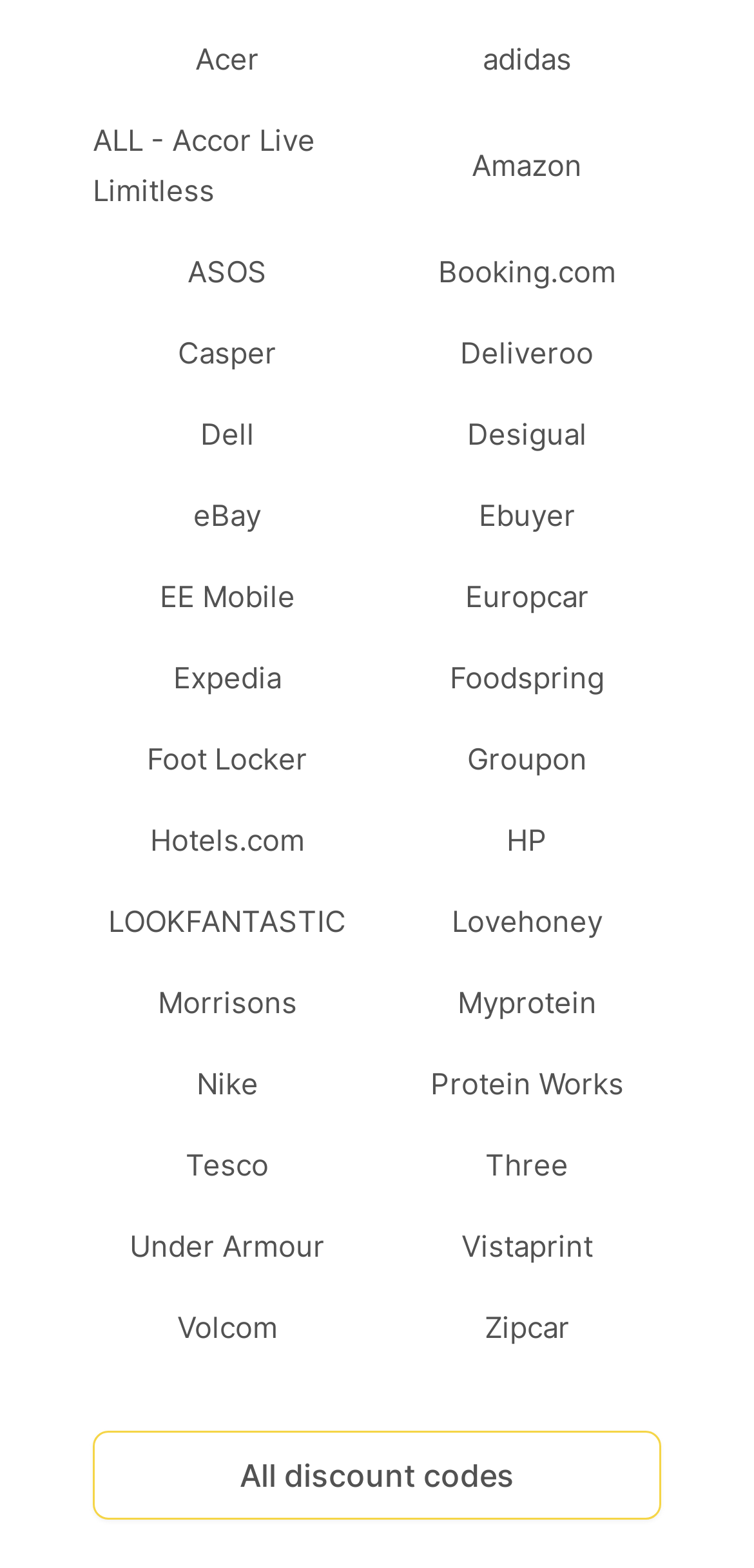Using the provided description ALL - Accor Live Limitless, find the bounding box coordinates for the UI element. Provide the coordinates in (top-left x, top-left y, bottom-right x, bottom-right y) format, ensuring all values are between 0 and 1.

[0.123, 0.074, 0.479, 0.138]